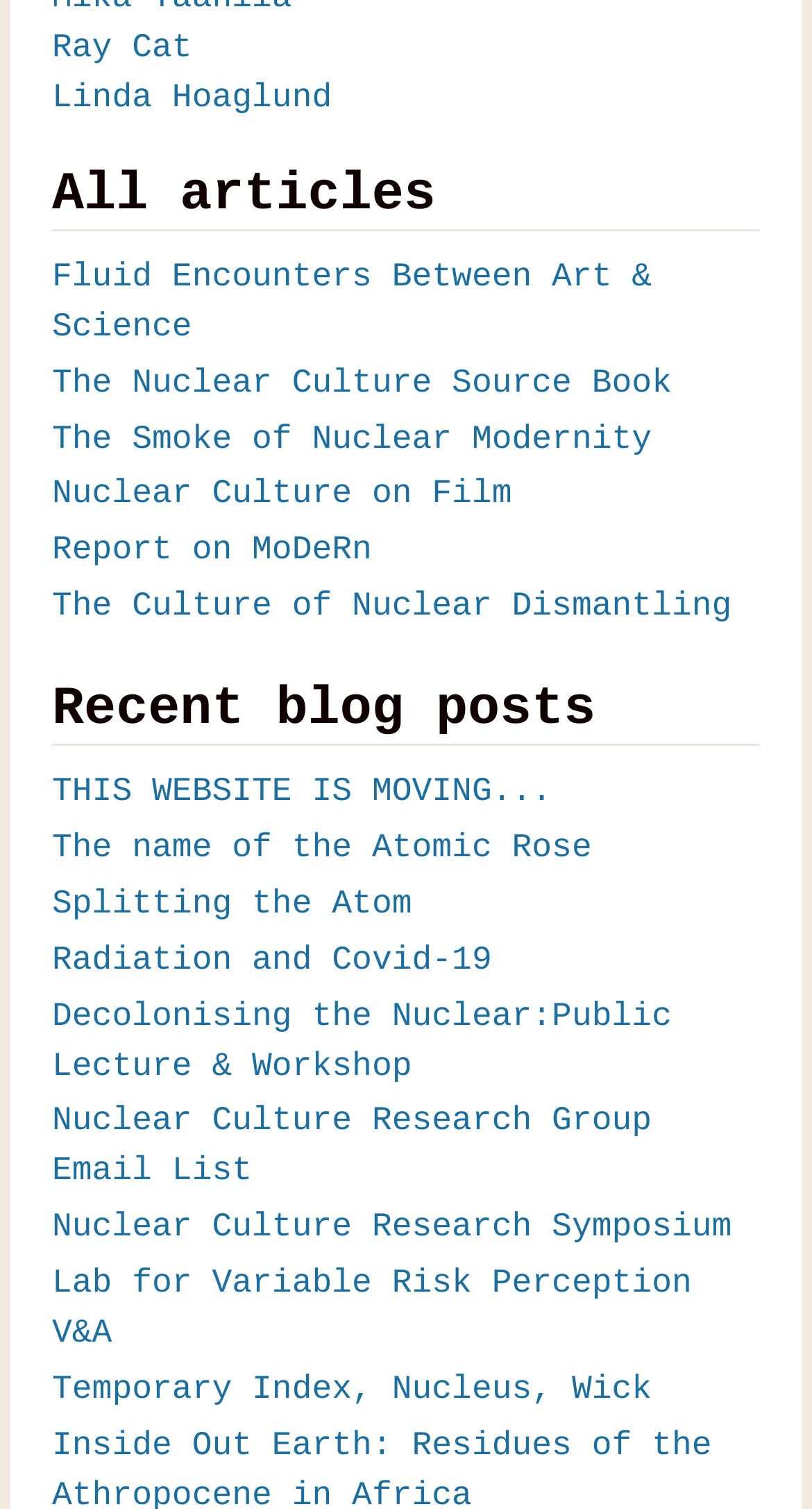Can you provide the bounding box coordinates for the element that should be clicked to implement the instruction: "Read 'The Nuclear Culture Source Book'"?

[0.064, 0.241, 0.827, 0.266]